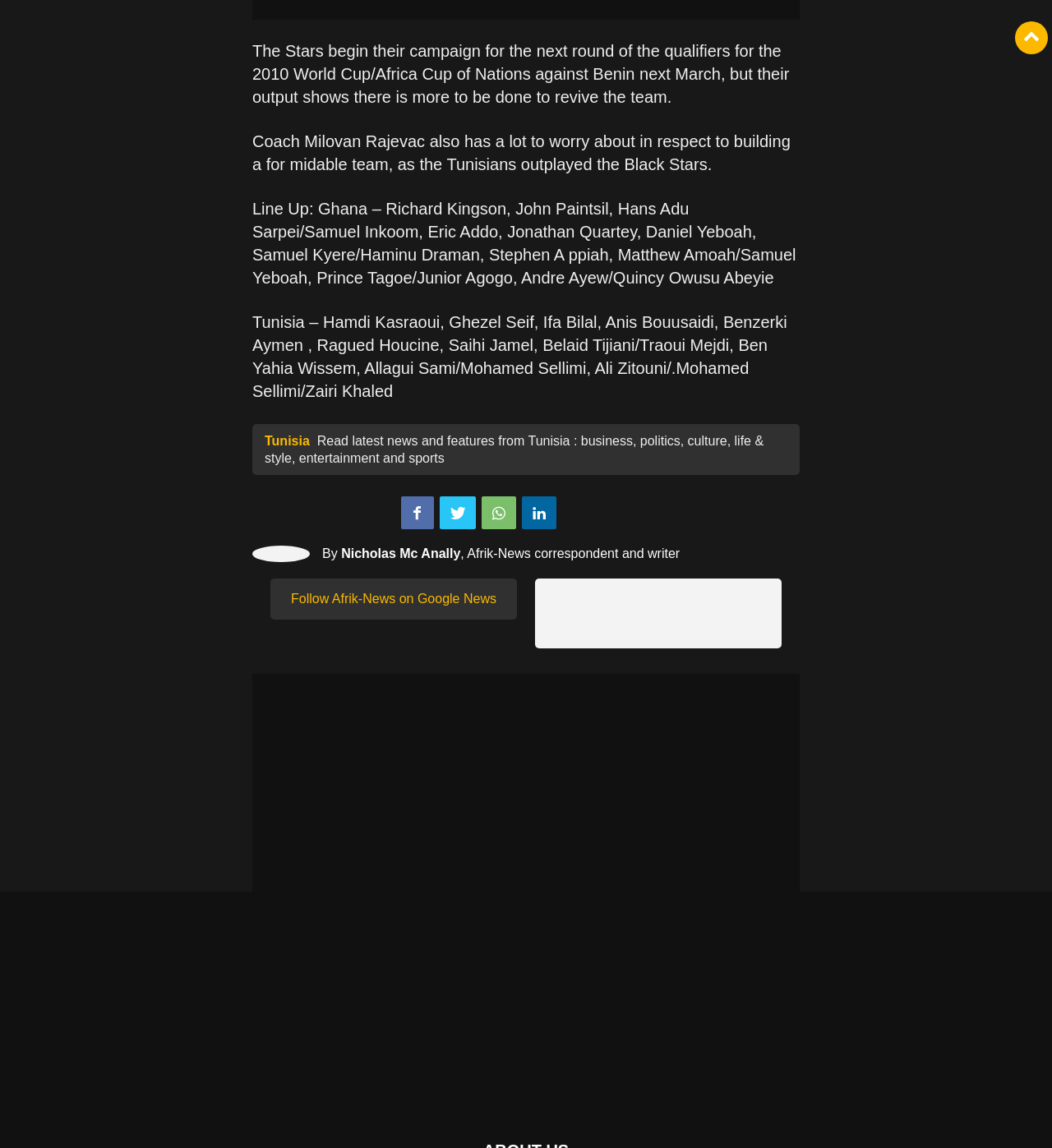Please determine the bounding box coordinates, formatted as (top-left x, top-left y, bottom-right x, bottom-right y), with all values as floating point numbers between 0 and 1. Identify the bounding box of the region described as: Submit Now!

None